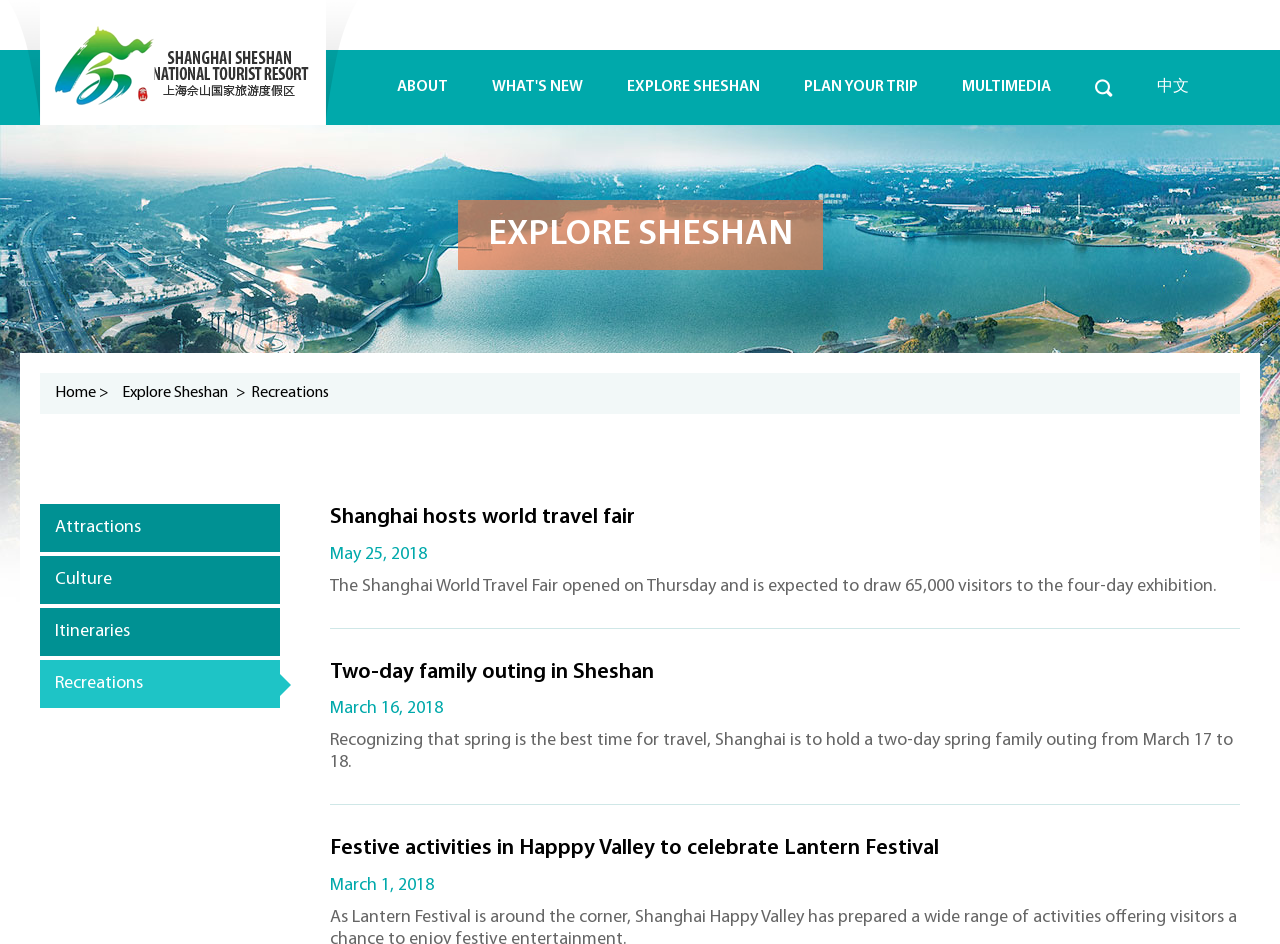Find the bounding box coordinates of the element I should click to carry out the following instruction: "Click on ABOUT".

[0.293, 0.053, 0.367, 0.132]